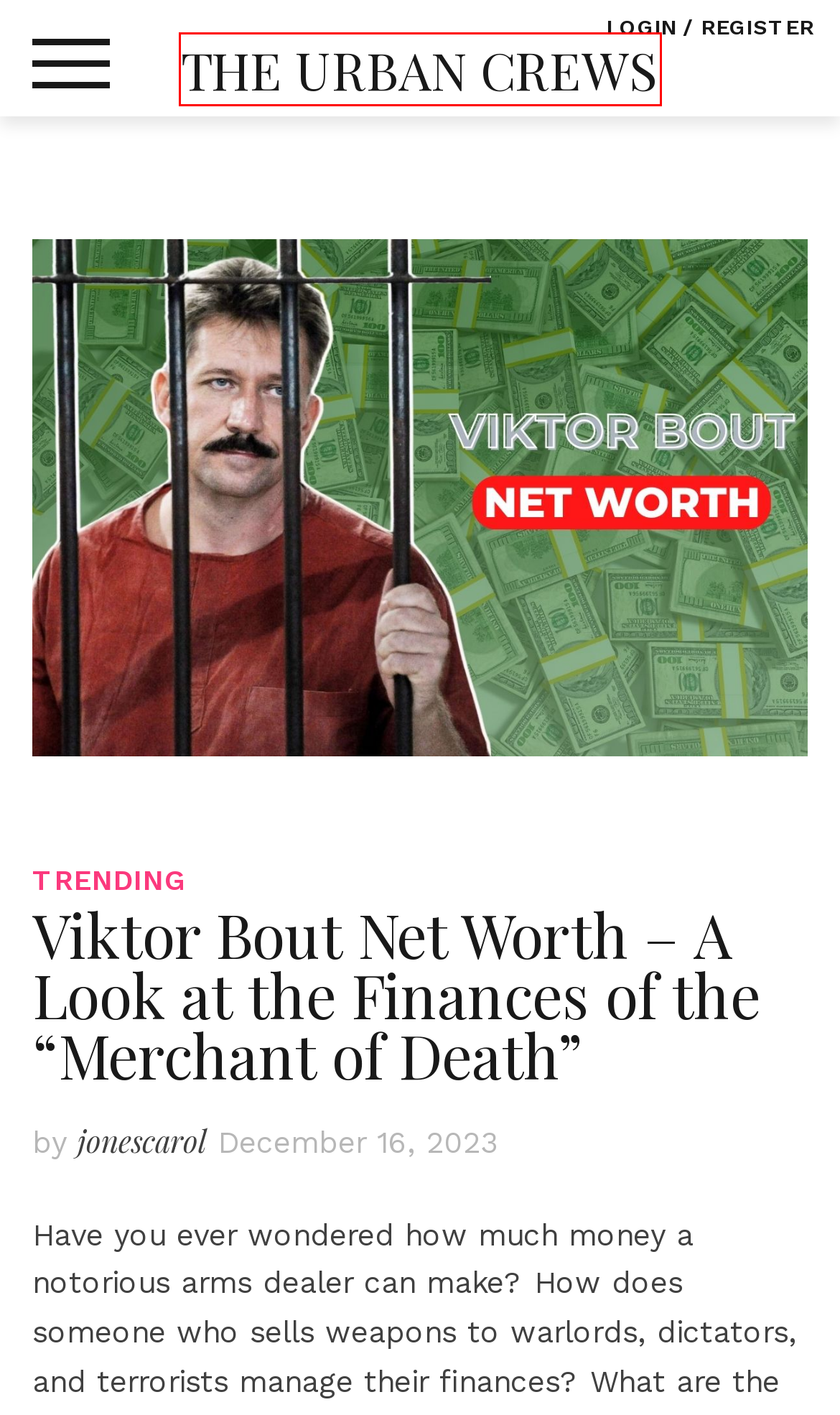You have a screenshot of a webpage with a red rectangle bounding box around an element. Identify the best matching webpage description for the new page that appears after clicking the element in the bounding box. The descriptions are:
A. jonescarol, Author at The Urban Crews
B. The Urban Crews | Where the World talks about Fashion and Style!
C. Trending Category - Tips and Trends | The Urban Crews
D. Kpop Archives - The Urban Crews
E. vacation Archives - The Urban Crews
F. interior design Archives - The Urban Crews
G. travel tips Archives - The Urban Crews
H. travel guide Archives - The Urban Crews

B